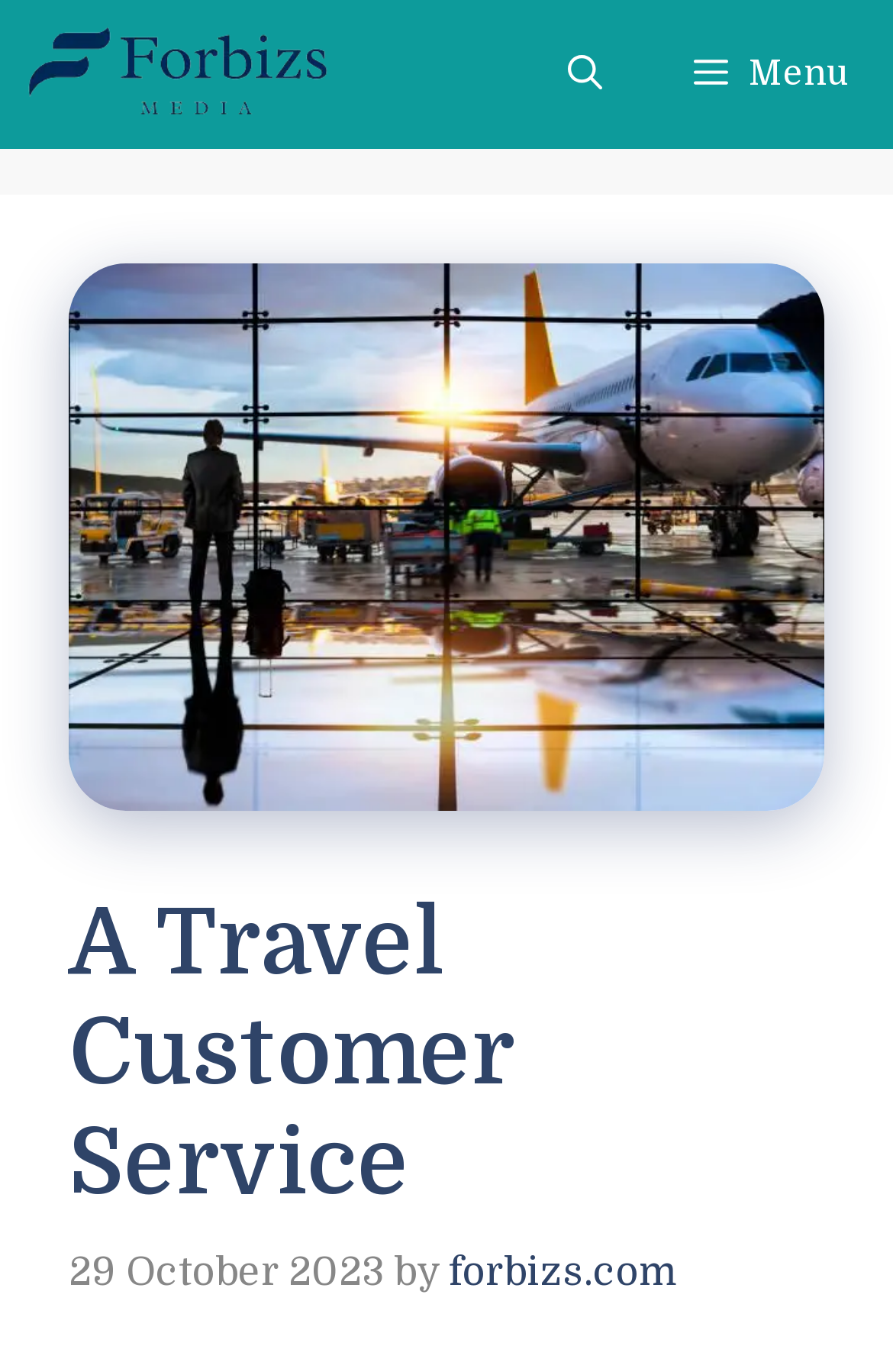What is the purpose of the button in the top right corner?
Please answer the question with a single word or phrase, referencing the image.

Open search